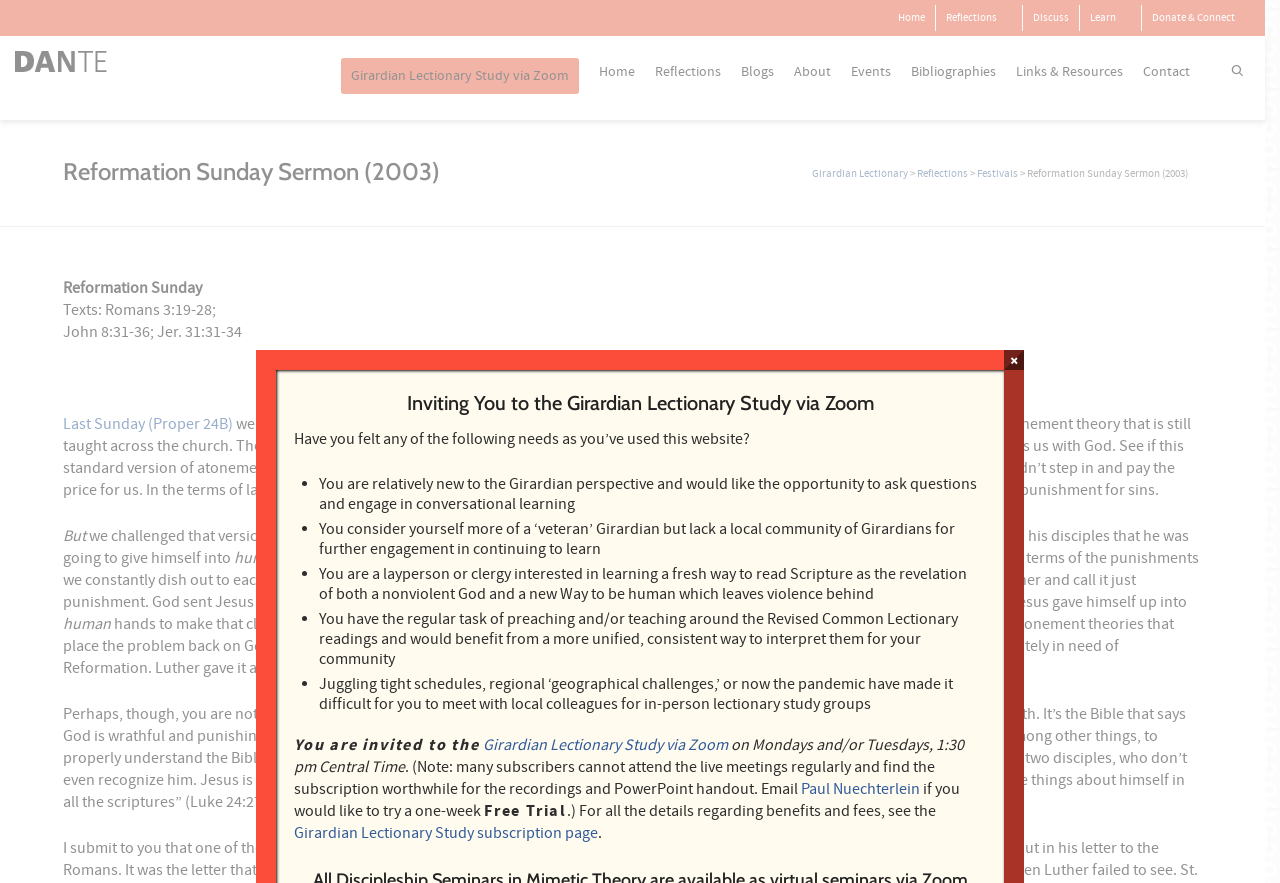Pinpoint the bounding box coordinates of the area that should be clicked to complete the following instruction: "Search for something". The coordinates must be given as four float numbers between 0 and 1, i.e., [left, top, right, bottom].

[0.068, 0.045, 0.78, 0.08]